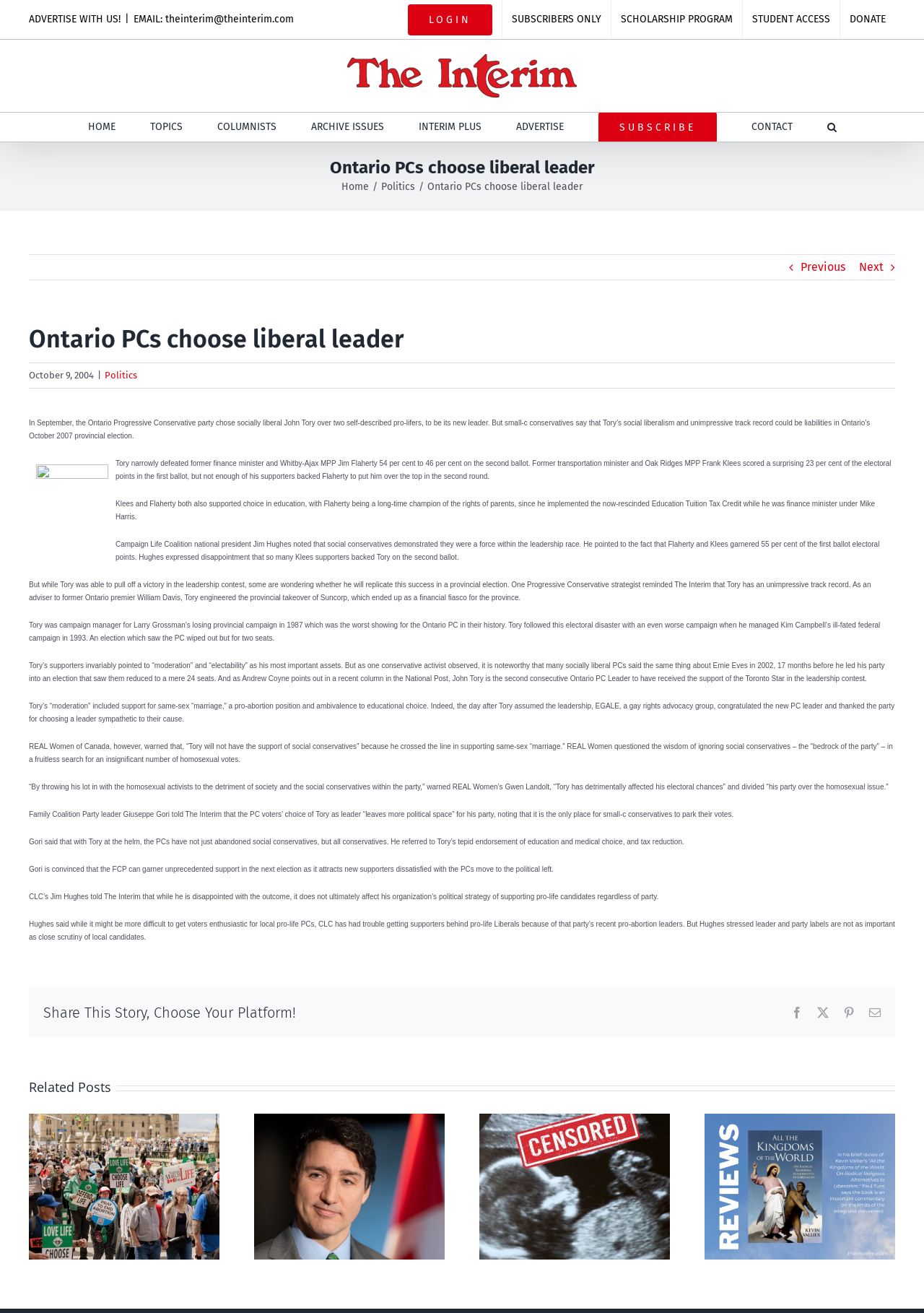Determine the bounding box for the HTML element described here: "Go to Top". The coordinates should be given as [left, top, right, bottom] with each number being a float between 0 and 1.

[0.904, 0.685, 0.941, 0.704]